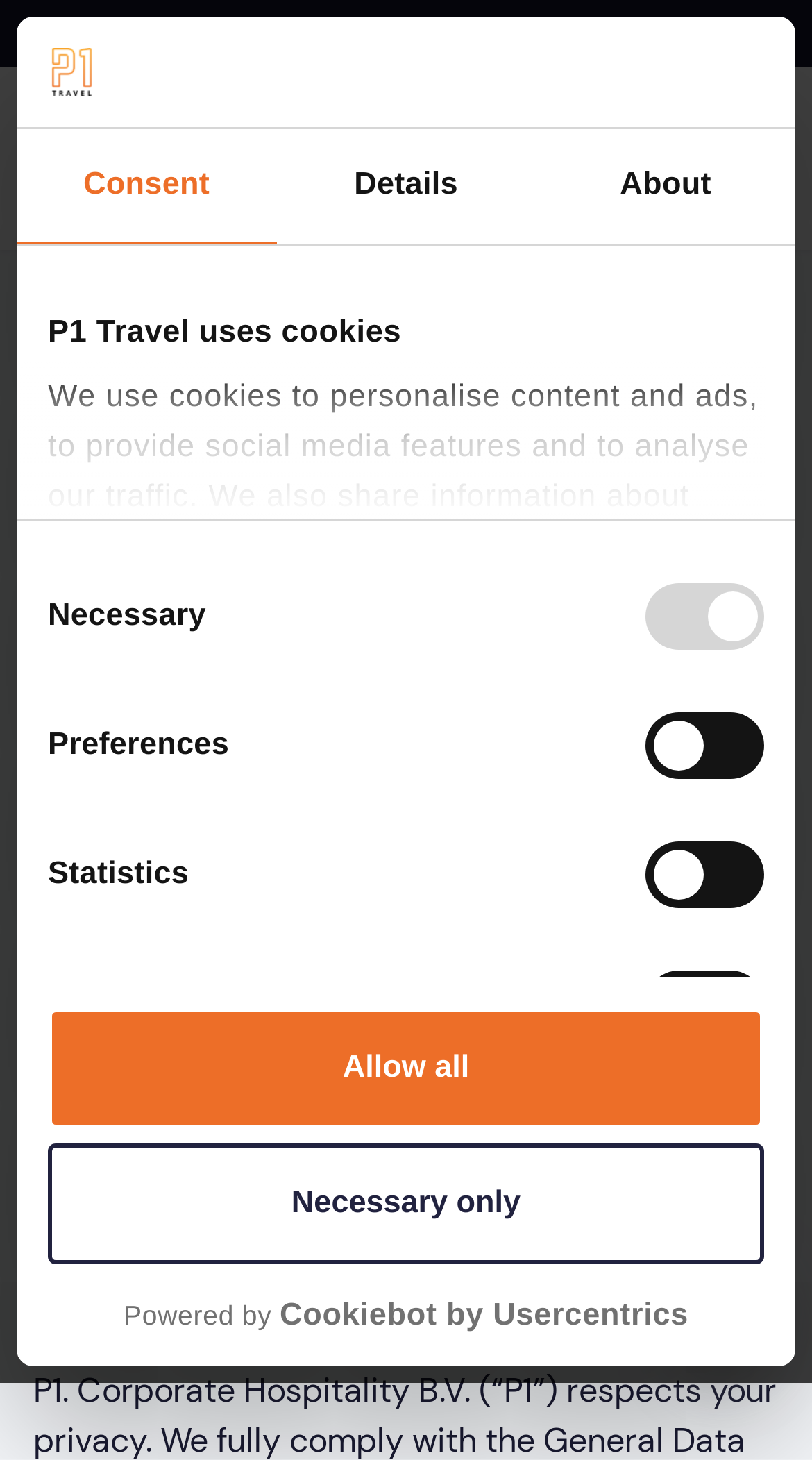Determine the bounding box coordinates of the clickable element necessary to fulfill the instruction: "Click the 'Access to the biggest sports and music events' link". Provide the coordinates as four float numbers within the 0 to 1 range, i.e., [left, top, right, bottom].

[0.379, 0.085, 0.774, 0.132]